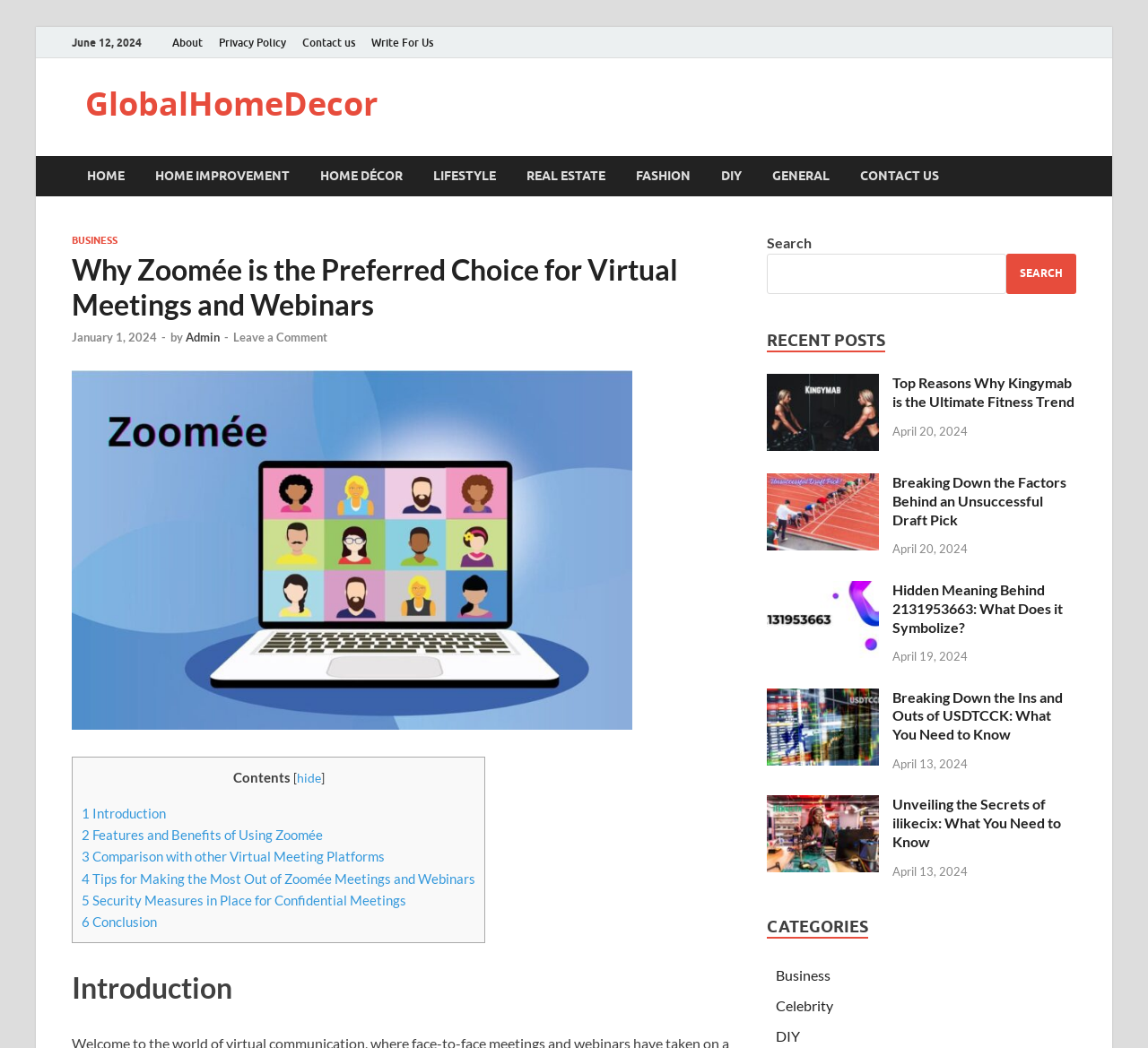Provide the bounding box coordinates for the area that should be clicked to complete the instruction: "Click on the 'About' link".

[0.143, 0.026, 0.184, 0.056]